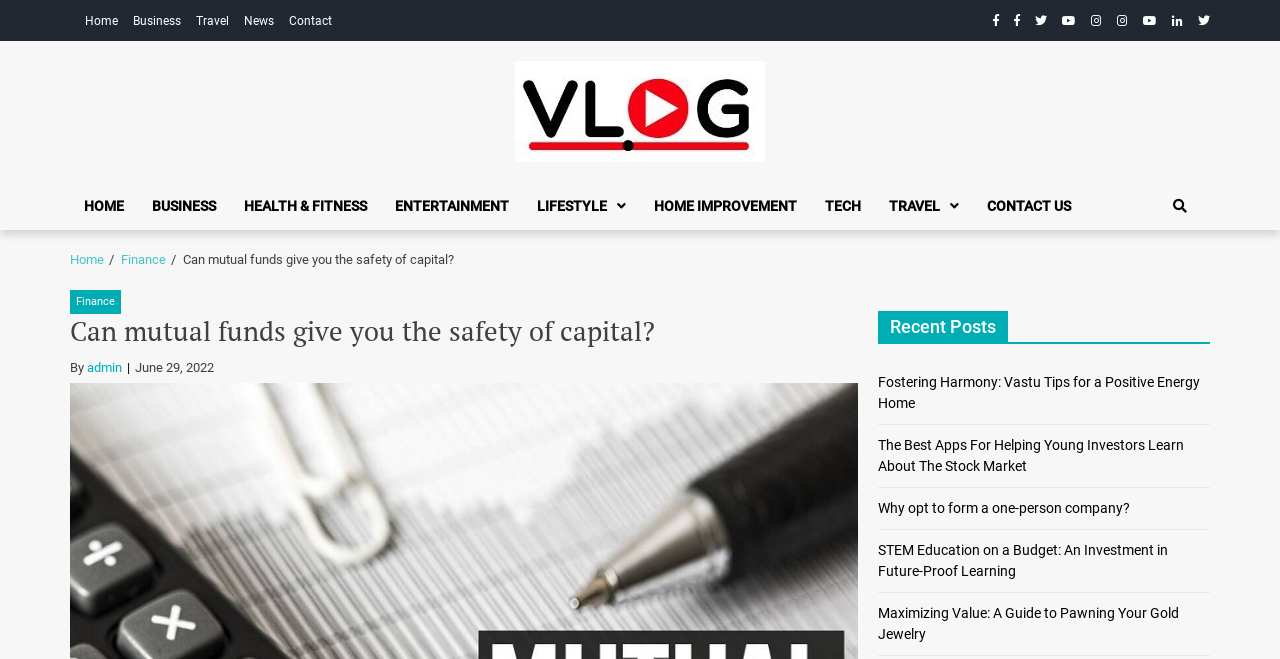Locate the bounding box coordinates of the UI element described by: "parent_node: My Blog". Provide the coordinates as four float numbers between 0 and 1, formatted as [left, top, right, bottom].

[0.402, 0.093, 0.598, 0.246]